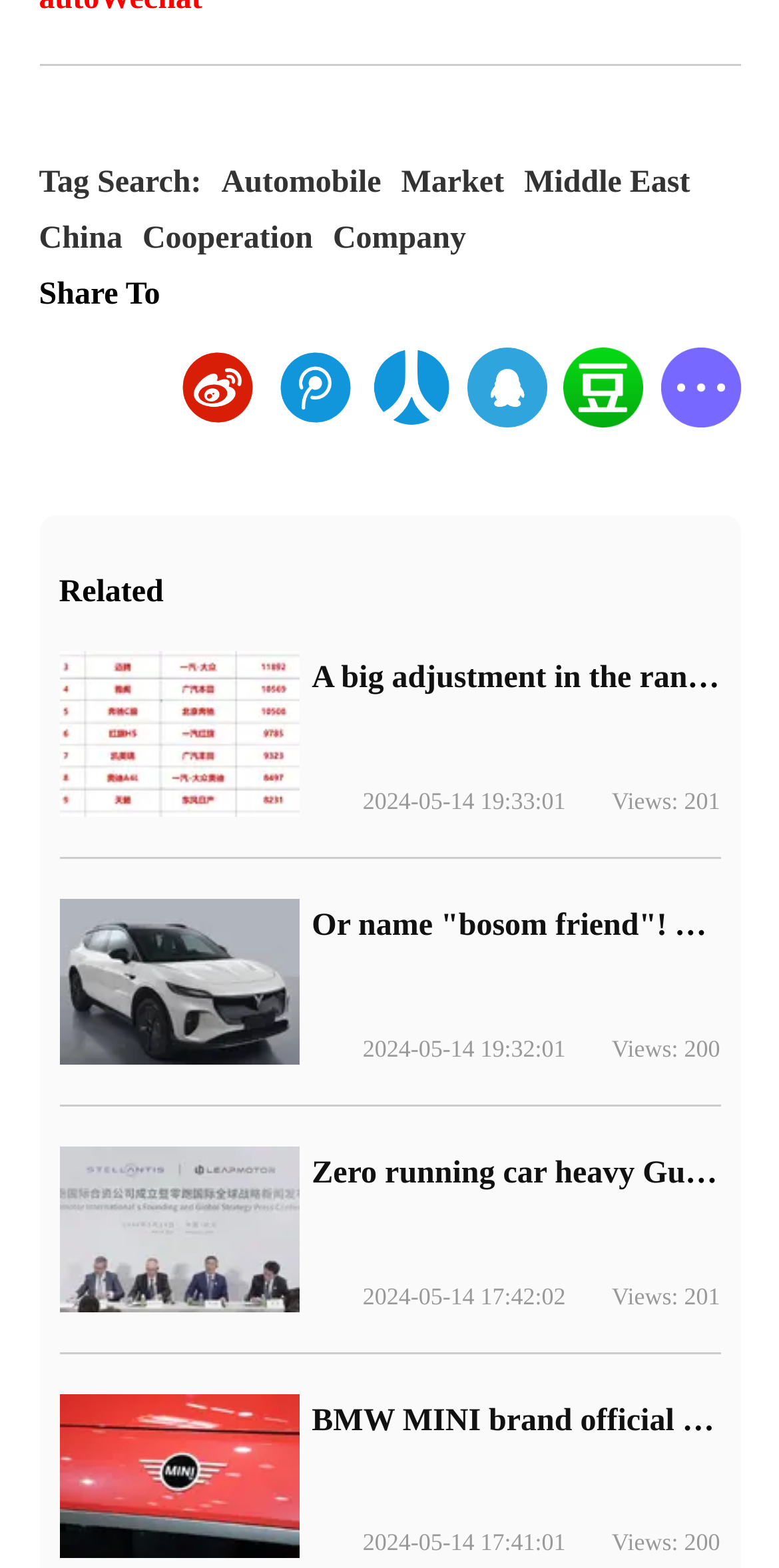How many tags are available for search?
Examine the image closely and answer the question with as much detail as possible.

I counted the number of links under the 'Tag Search:' label, which are 'Automobile', 'Market', 'Middle East', 'China', 'Cooperation', and 'Company', so there are 6 tags available for search.